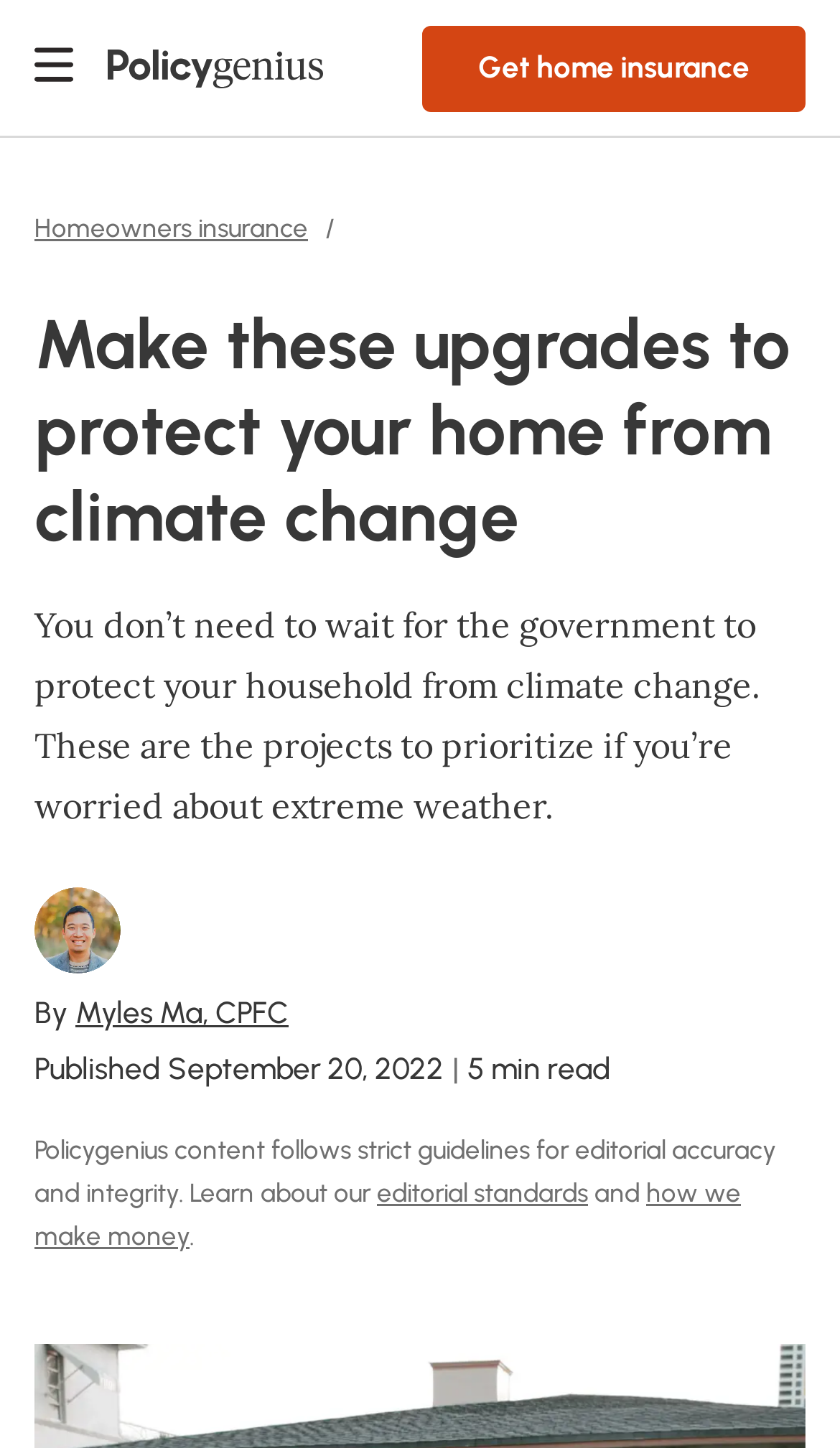Explain the webpage in detail.

The webpage is about home upgrades to protect from climate change, with a focus on taking proactive measures without relying on the government. At the top left corner, there is an "open-nav-icon" image, followed by a "Policygenius" link and image. A "Get home insurance" button is prominently displayed on the top right side.

Below the top section, there is a navigation menu labeled "Breadcrumbs" with a link to "Homeowners insurance" and a separator. The main heading "Make these upgrades to protect your home from climate change" is centered on the page.

A brief summary of the article is provided, stating that individuals can take action to protect their households from climate change without waiting for the government. This text is followed by a headshot of the author, Myles Ma, CPFC, along with his name and a publication date of September 20, 2022. The estimated reading time is 5 minutes.

At the bottom of the page, there is a section with information about Policygenius' editorial standards and how they make money.